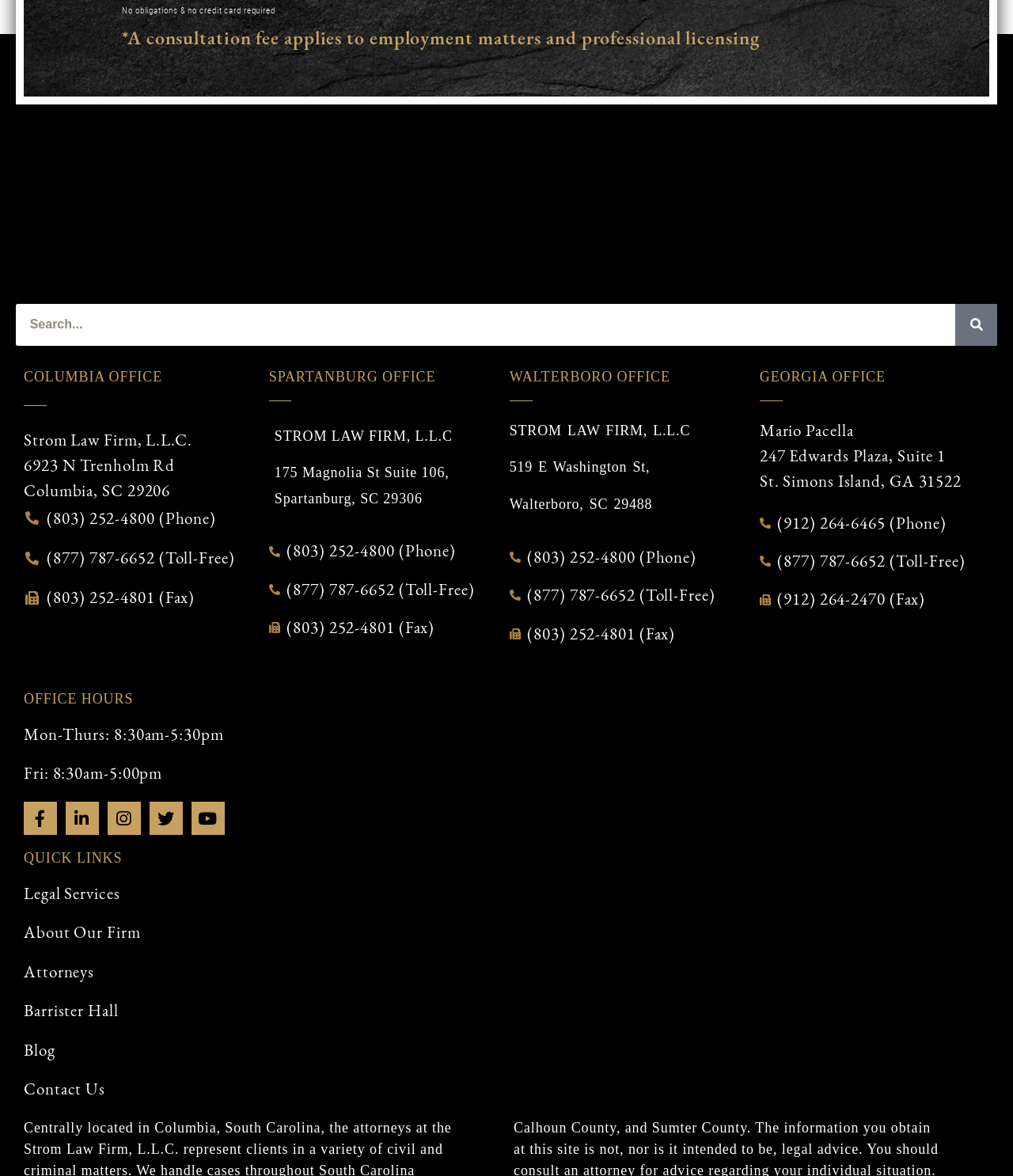Refer to the image and provide an in-depth answer to the question:
How many offices does the law firm have?

I found the number of offices by looking at the StaticText elements with the text 'COLUMBIA OFFICE', 'SPARTANBURG OFFICE', 'WALTERBORO OFFICE', and 'GEORGIA OFFICE', which suggest that the law firm has four offices.